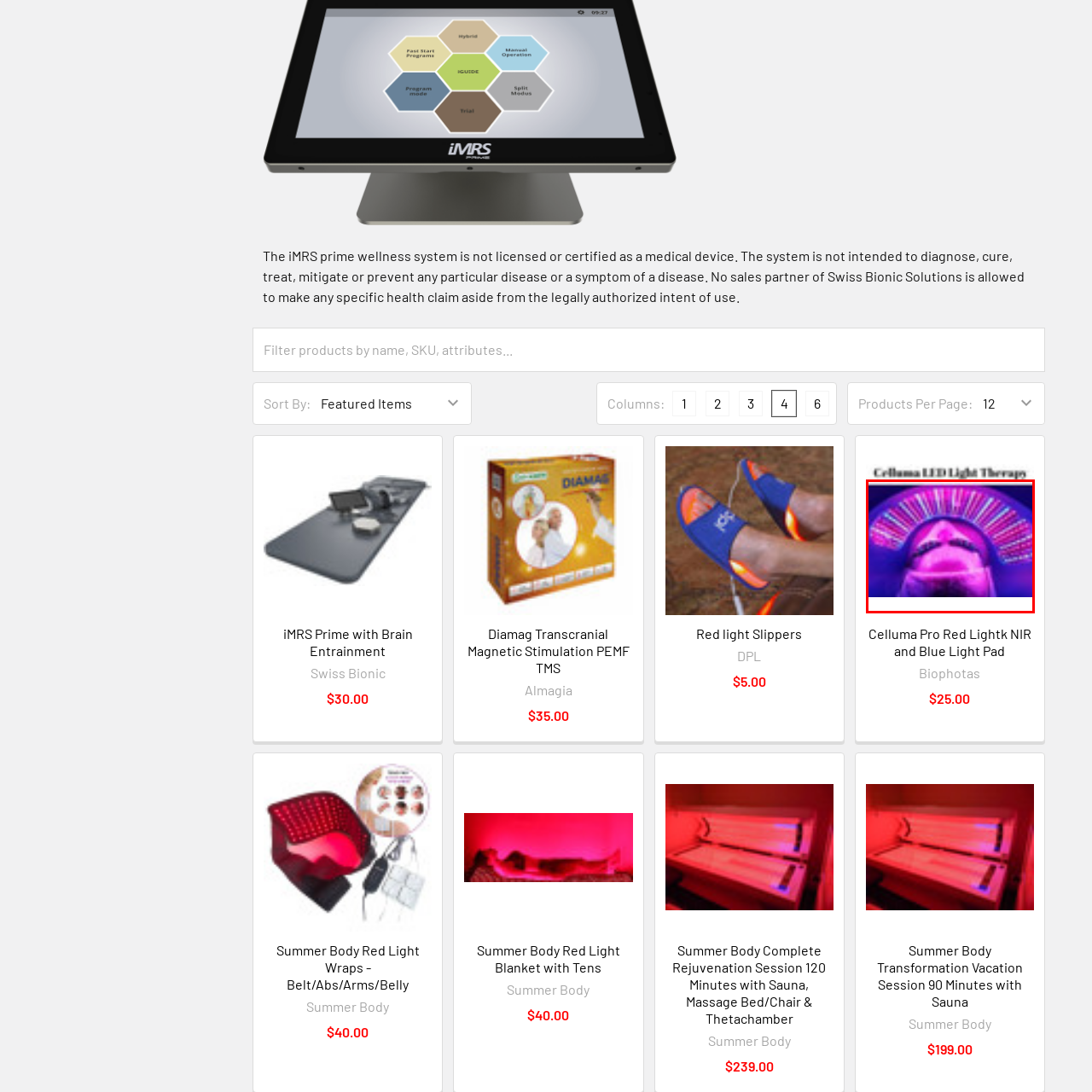Examine the image indicated by the red box and respond with a single word or phrase to the following question:
What is the purpose of the light therapy device?

Wellness and relaxation